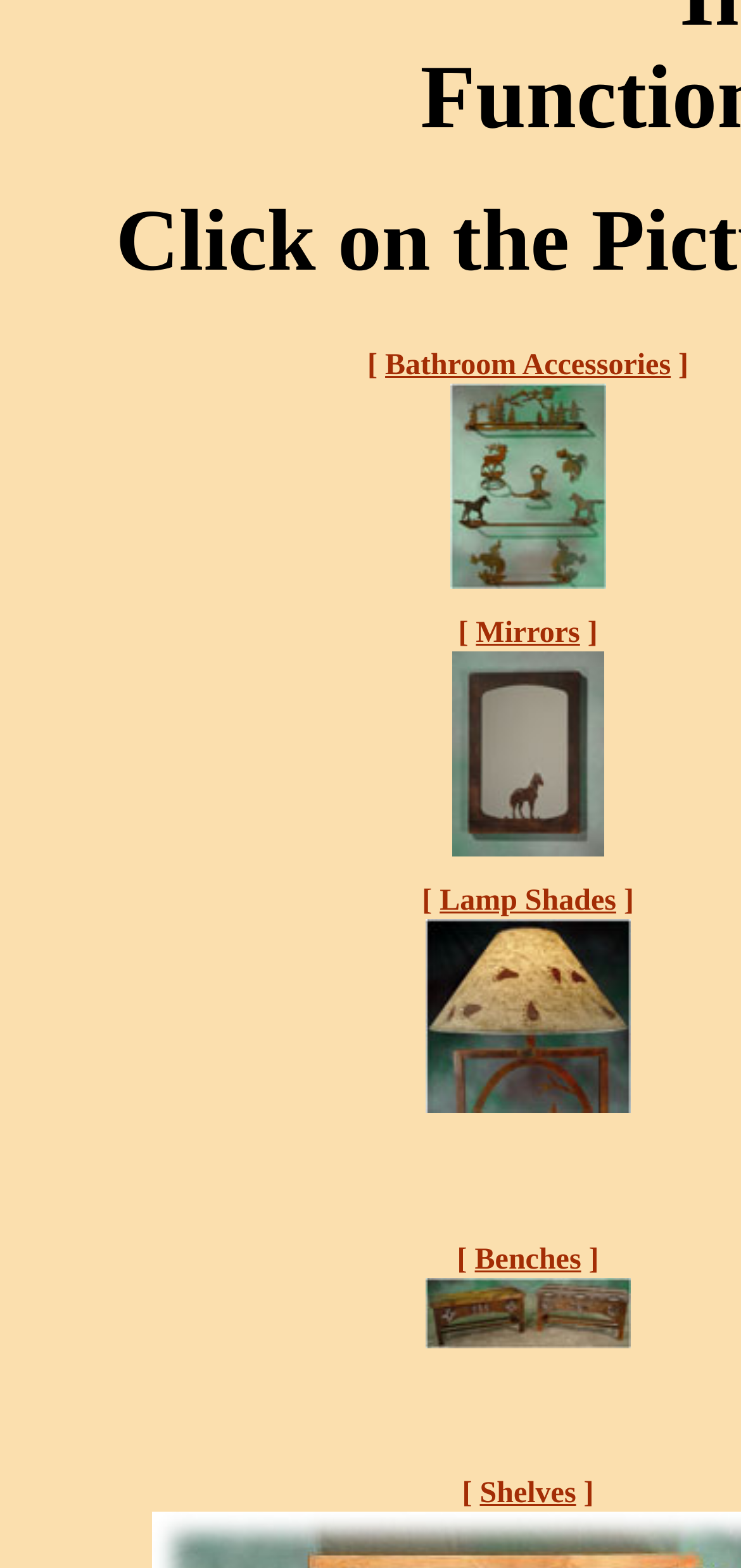Given the element description, predict the bounding box coordinates in the format (top-left x, top-left y, bottom-right x, bottom-right y). Make sure all values are between 0 and 1. Here is the element description: [ Mirrors ]

[0.61, 0.394, 0.815, 0.552]